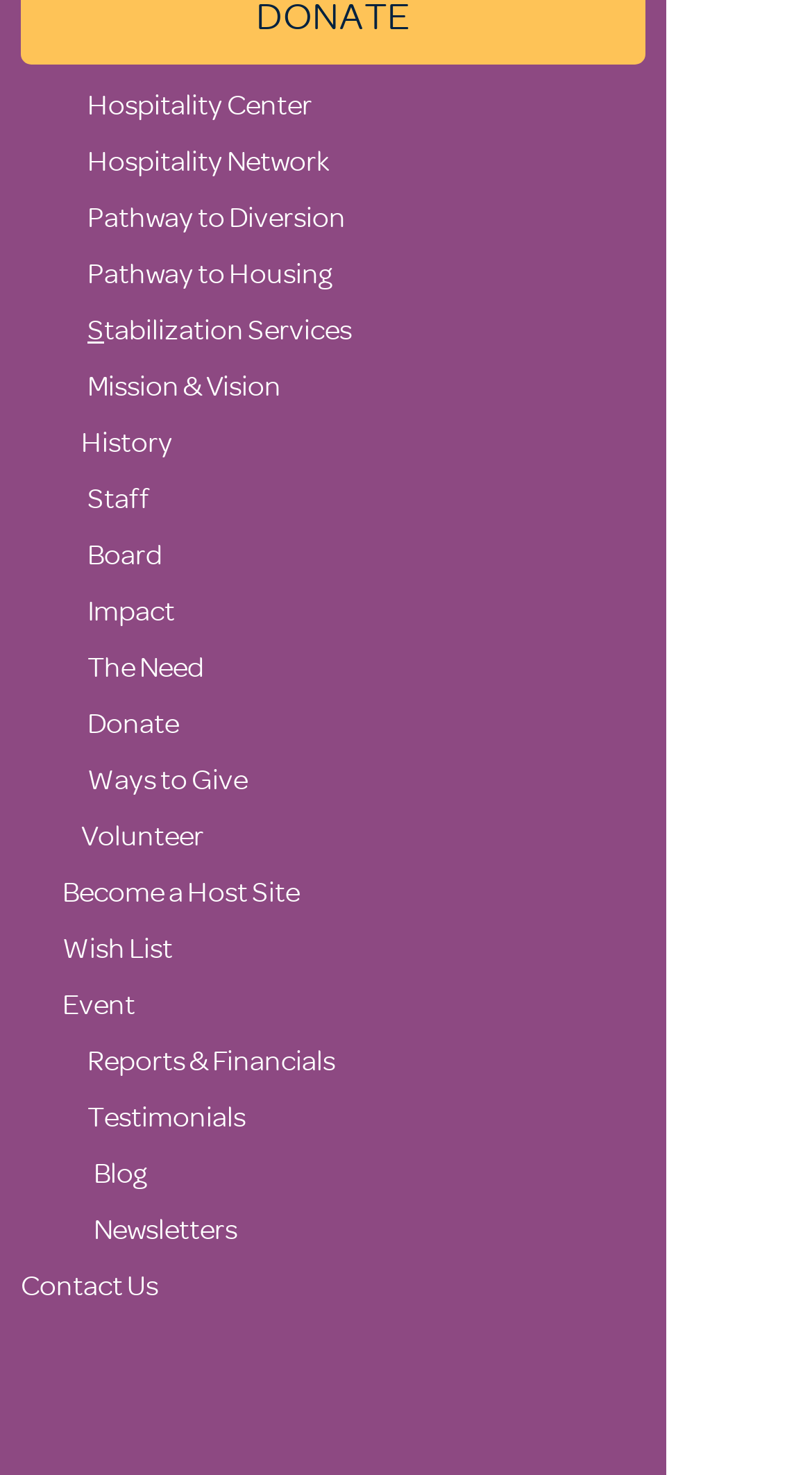Refer to the image and provide an in-depth answer to the question: 
What is the name of the organization with the logo at the top left?

The logo at the top left of the webpage is 'thumbnail_MottolaGroup_Logo_FINAL_FullLockup_01.png', which suggests that the organization's name is MottolaGroup.